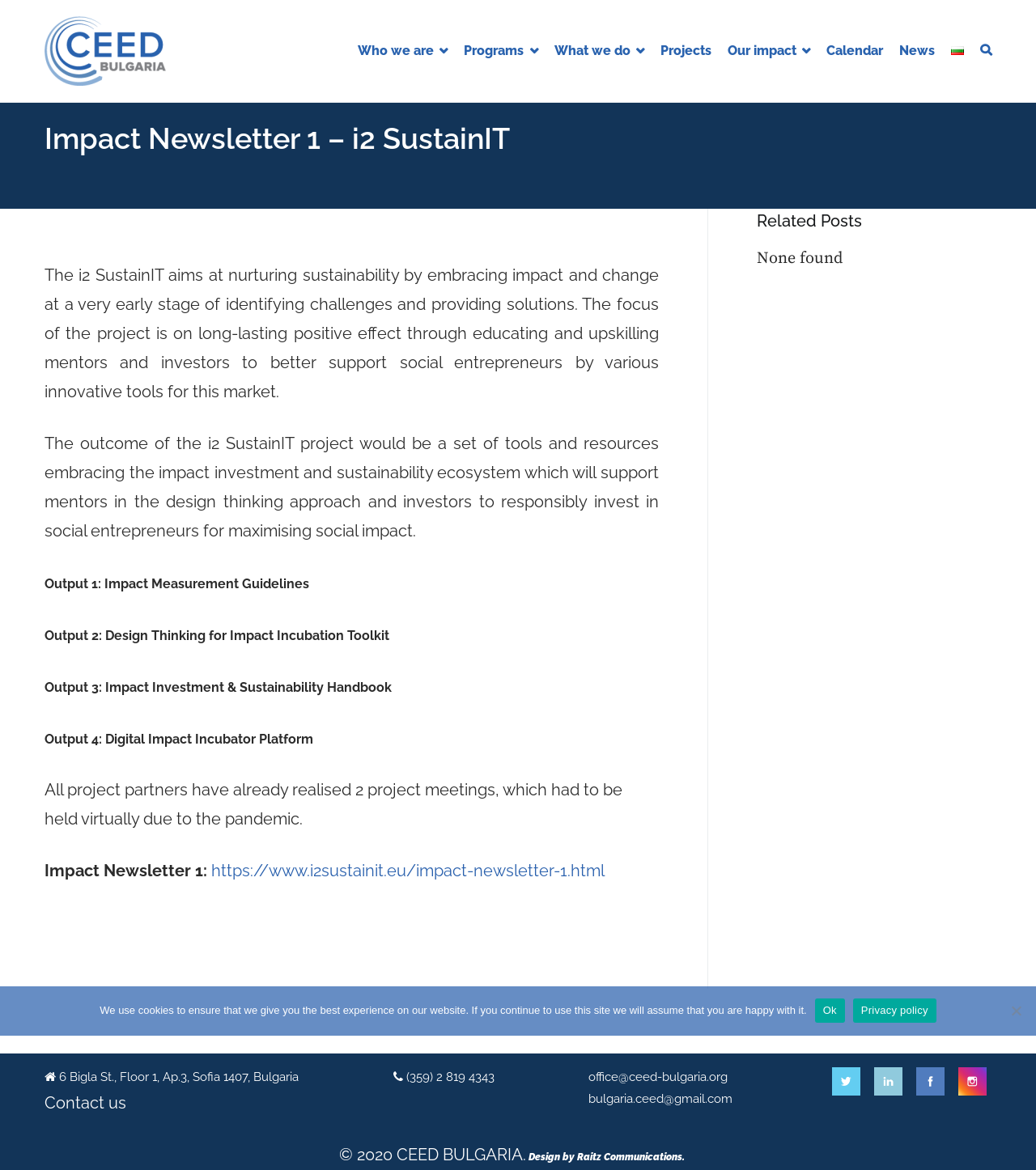What is the name of the company that designed the webpage?
Look at the screenshot and respond with one word or a short phrase.

Raitz Communications